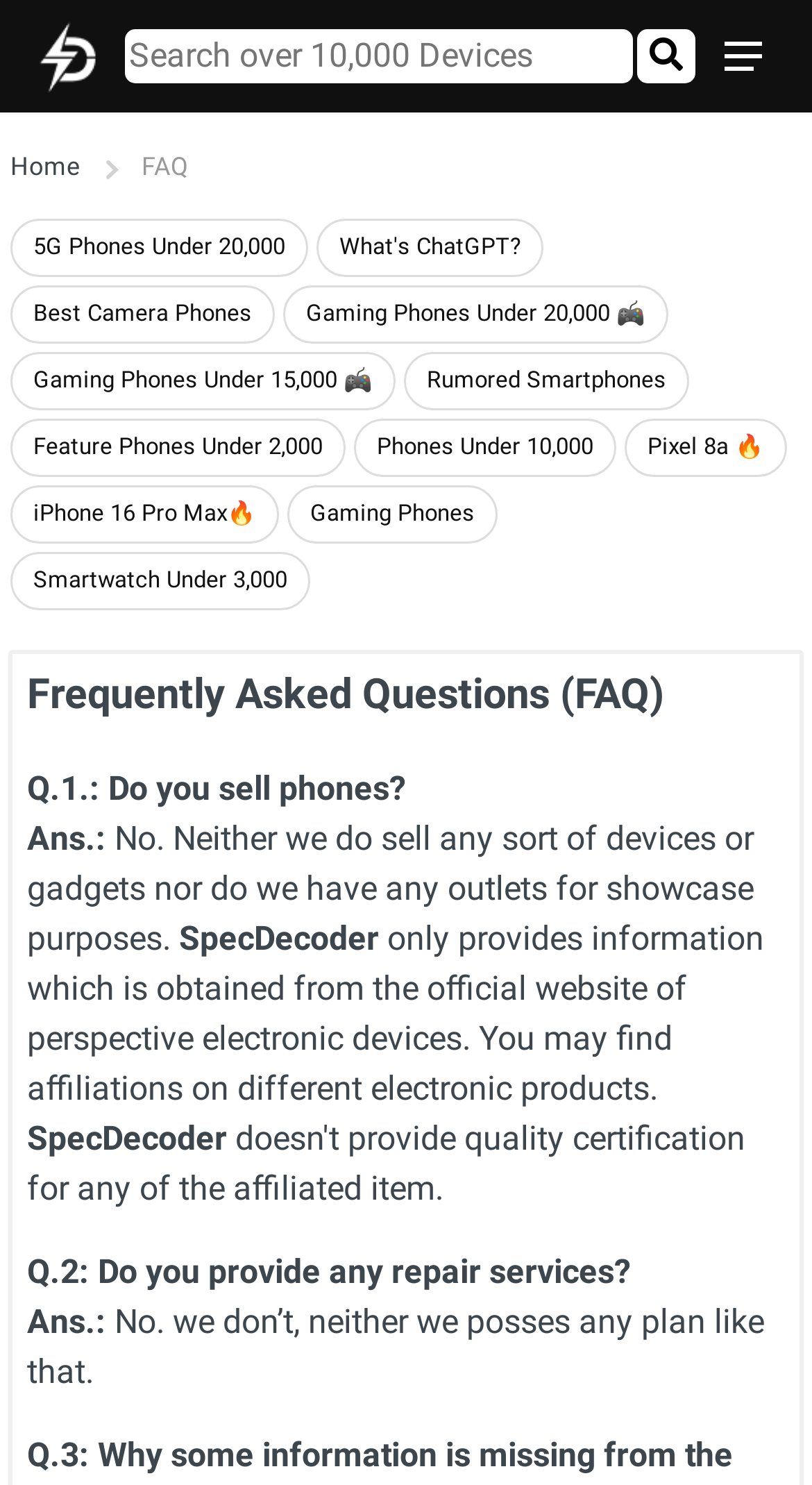Can you find the bounding box coordinates for the UI element given this description: "Podcast"? Provide the coordinates as four float numbers between 0 and 1: [left, top, right, bottom].

None